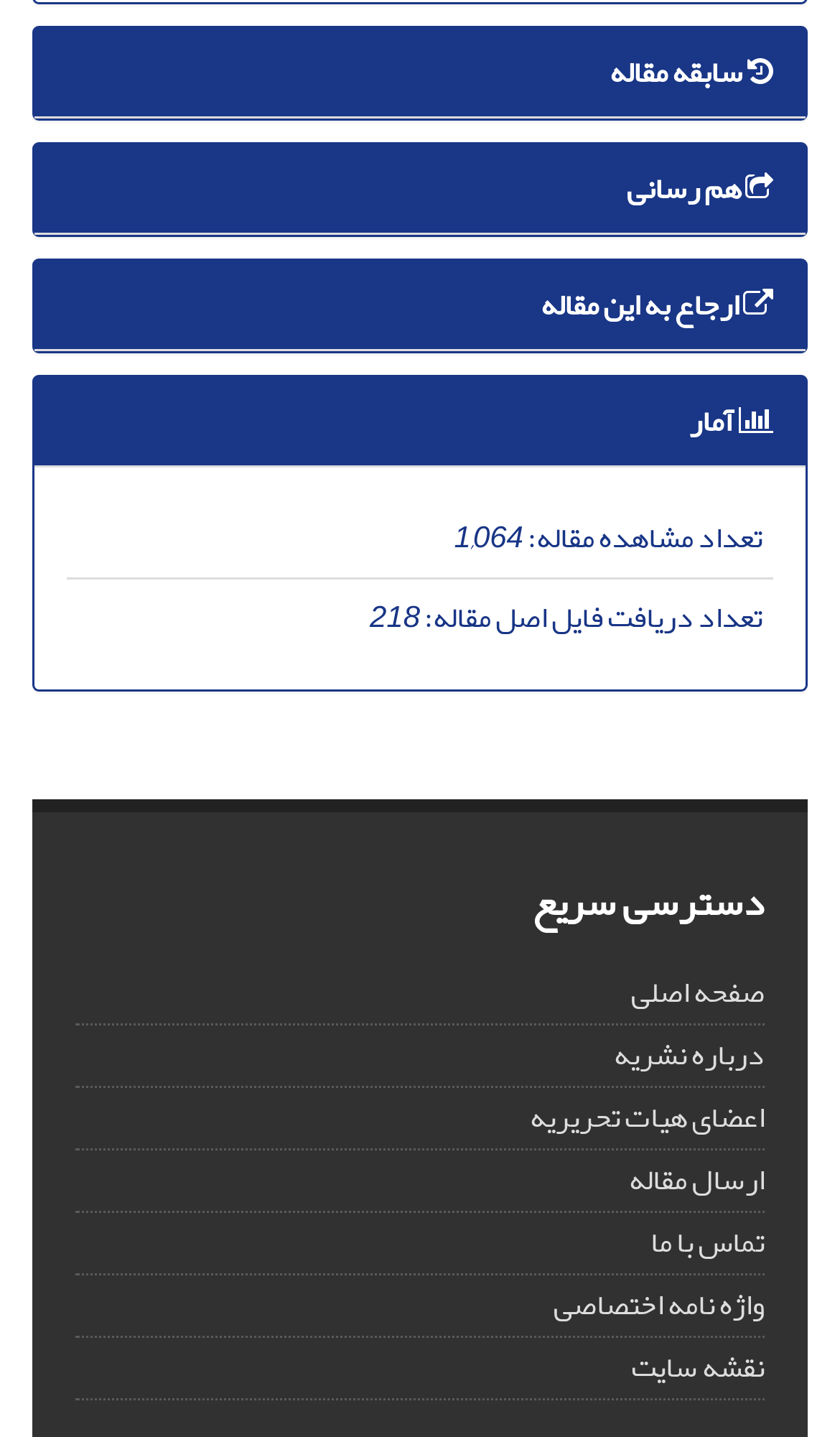Could you determine the bounding box coordinates of the clickable element to complete the instruction: "view article history"? Provide the coordinates as four float numbers between 0 and 1, i.e., [left, top, right, bottom].

[0.079, 0.034, 0.921, 0.066]